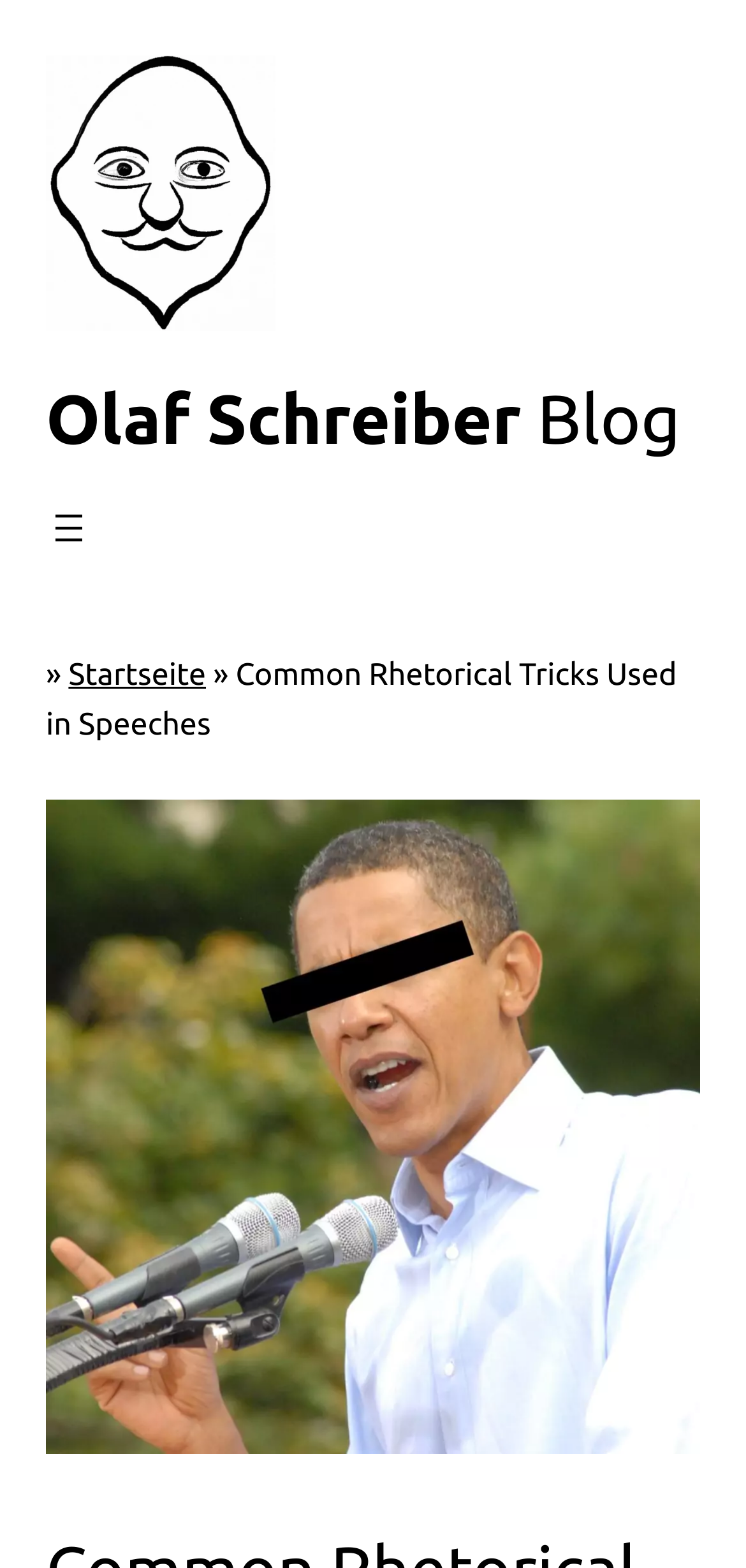Extract the text of the main heading from the webpage.

Olaf Schreiber Blog